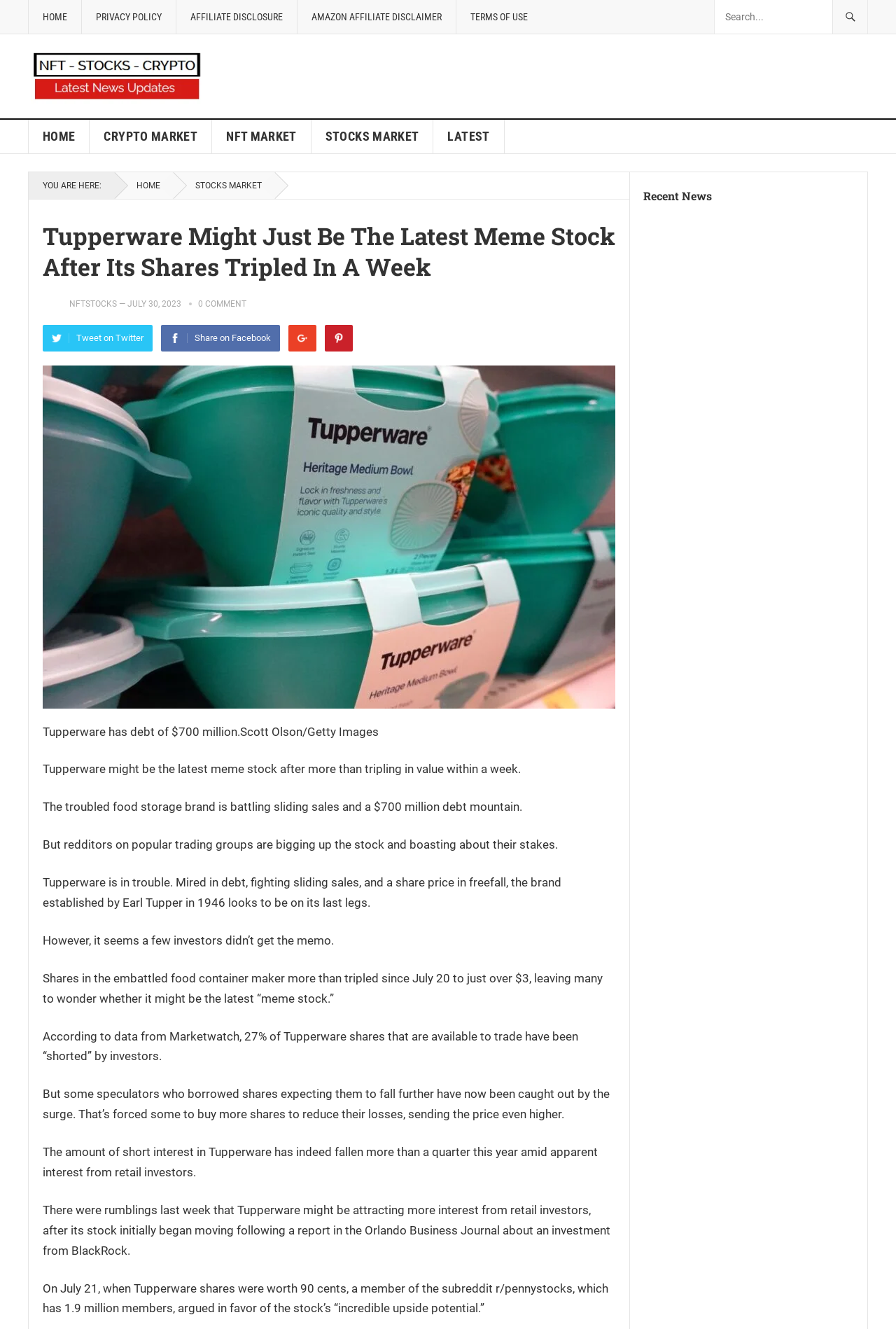Identify the bounding box coordinates for the region to click in order to carry out this instruction: "Read the latest news". Provide the coordinates using four float numbers between 0 and 1, formatted as [left, top, right, bottom].

[0.718, 0.14, 0.952, 0.154]